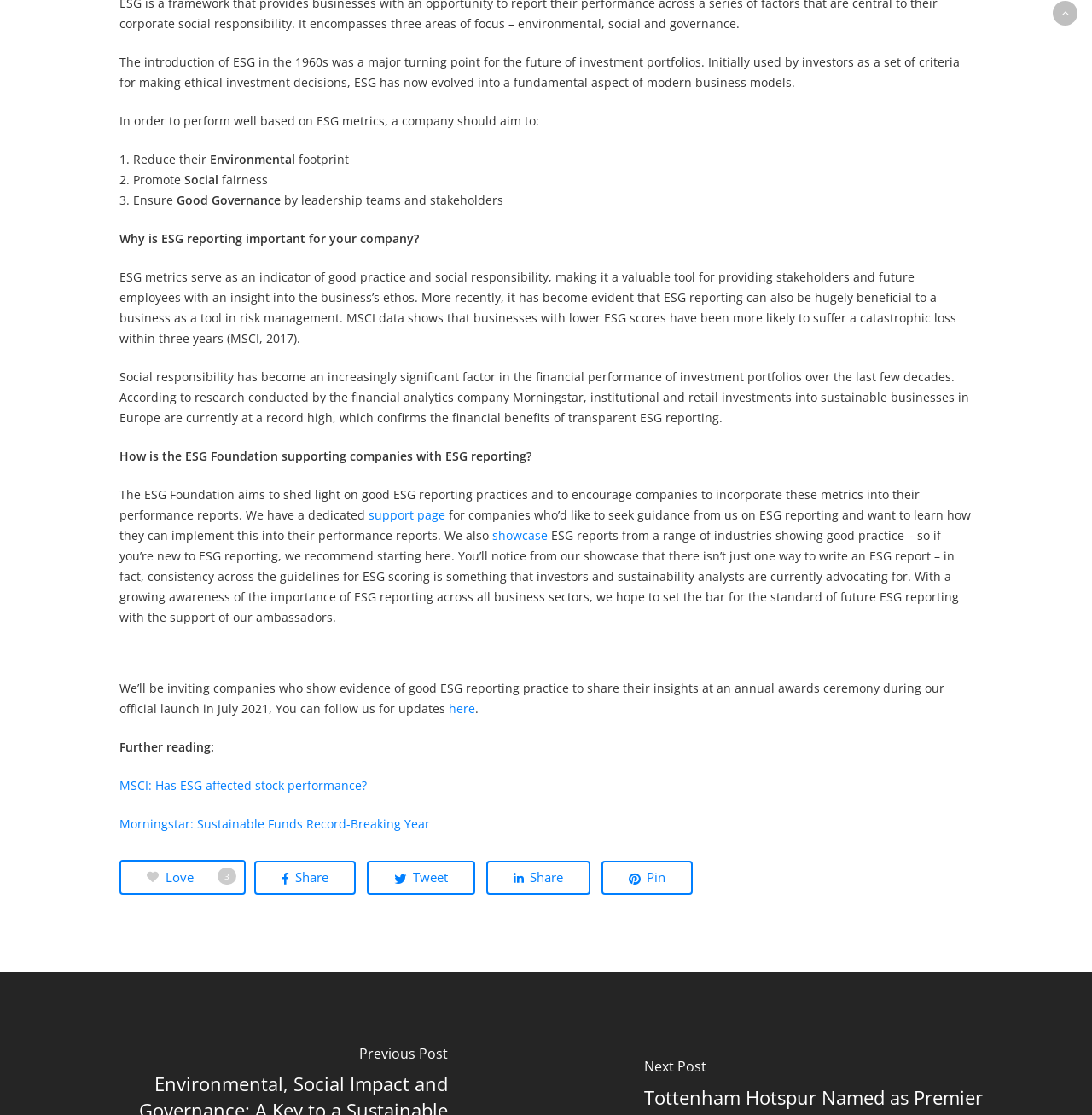Pinpoint the bounding box coordinates of the area that must be clicked to complete this instruction: "Follow the 'here' link for updates".

[0.411, 0.628, 0.435, 0.643]